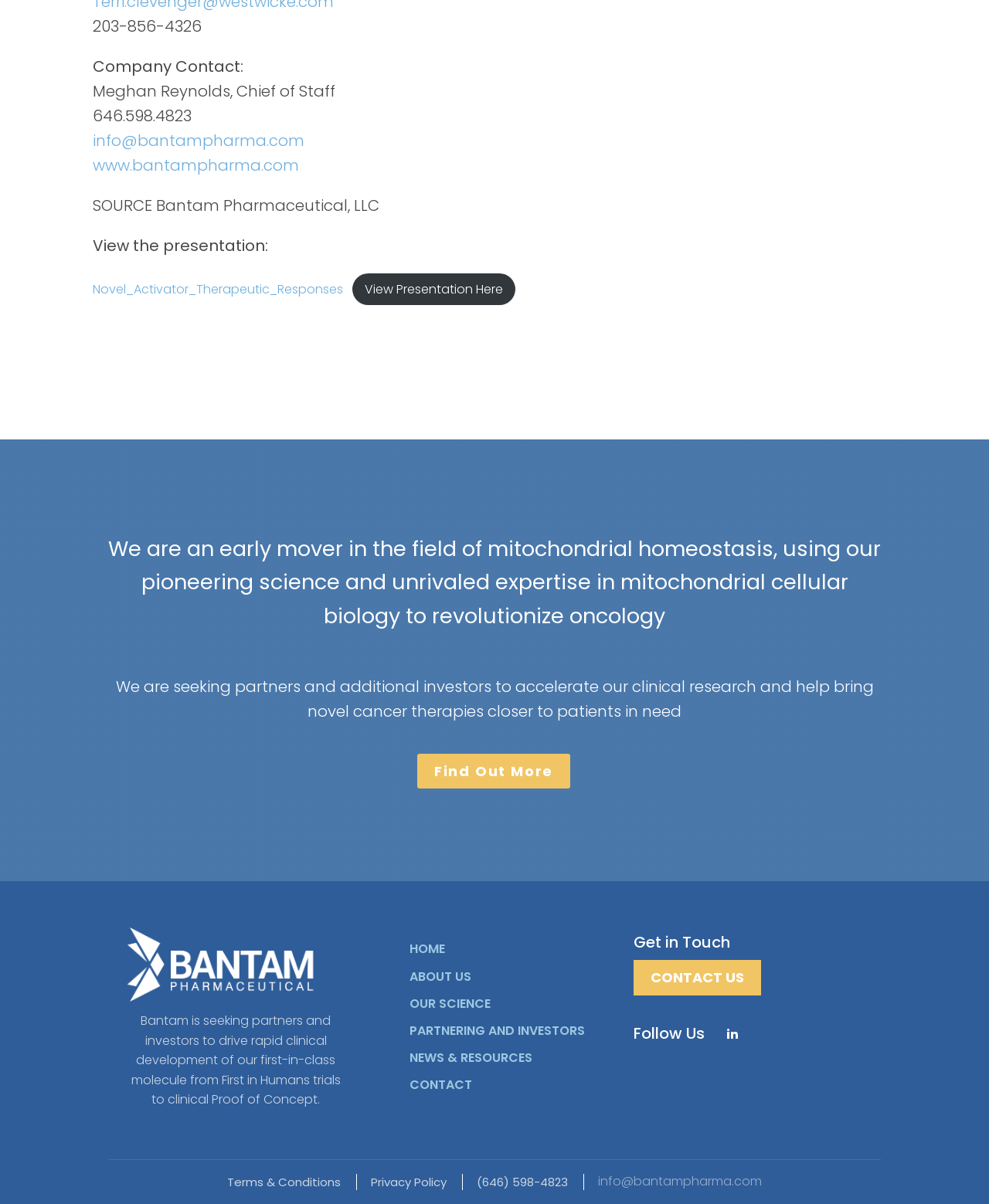Please identify the bounding box coordinates of the area that needs to be clicked to follow this instruction: "go to home page".

None